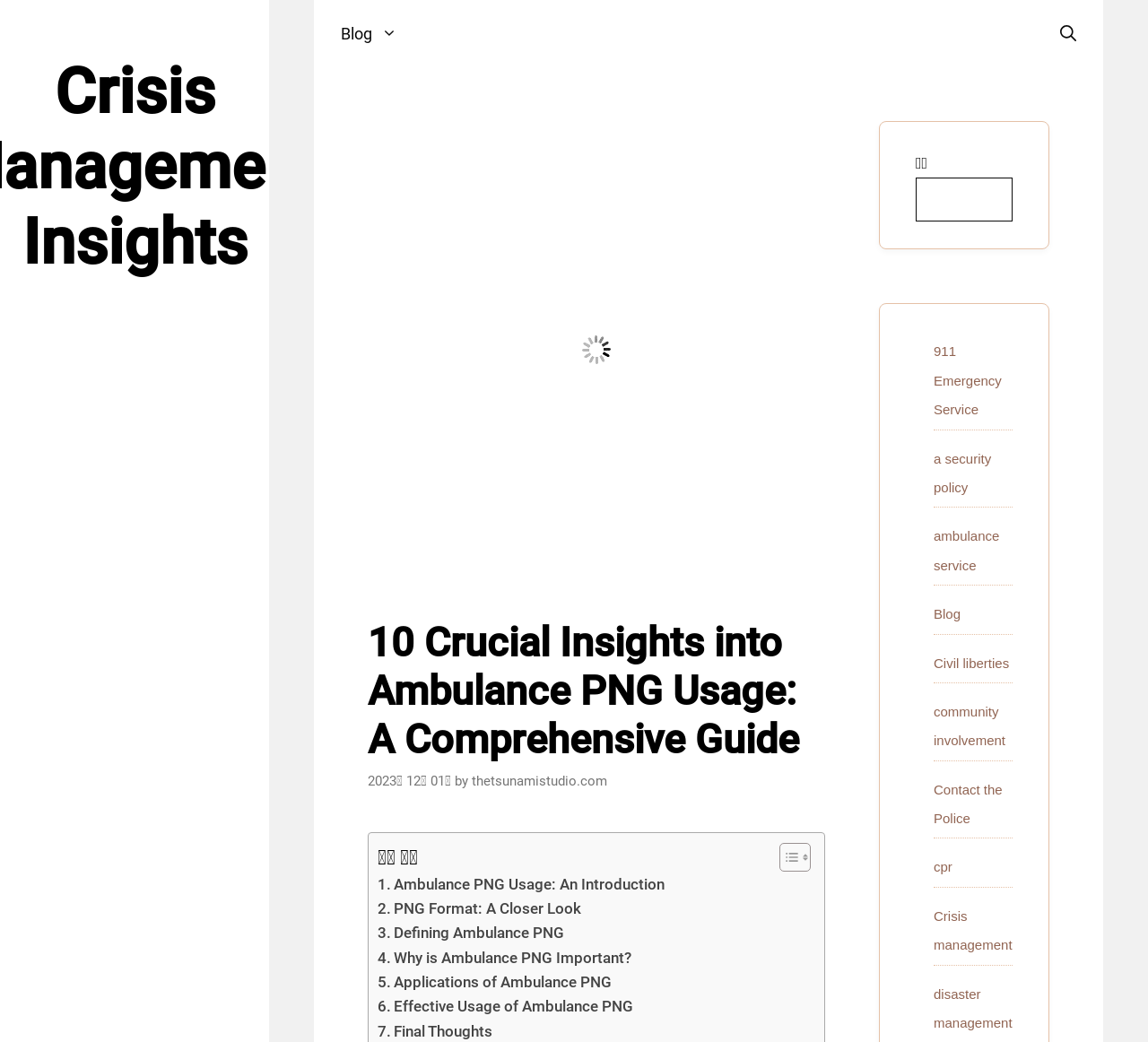Locate the bounding box coordinates of the element I should click to achieve the following instruction: "Visit the 911 Emergency Service page".

[0.813, 0.33, 0.873, 0.4]